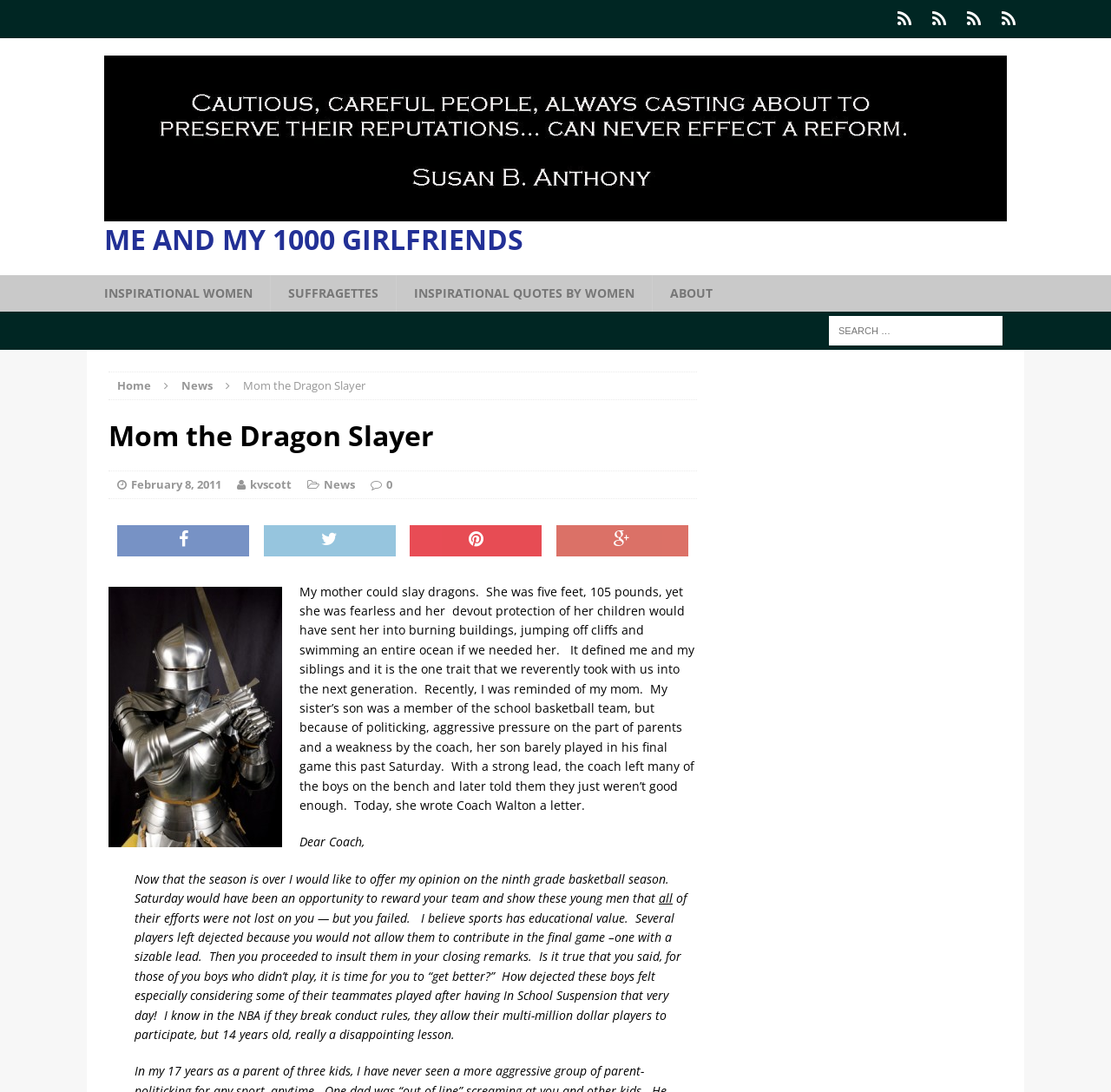Please provide the bounding box coordinates in the format (top-left x, top-left y, bottom-right x, bottom-right y). Remember, all values are floating point numbers between 0 and 1. What is the bounding box coordinate of the region described as: Inspirational Quotes by Women

[0.356, 0.252, 0.587, 0.285]